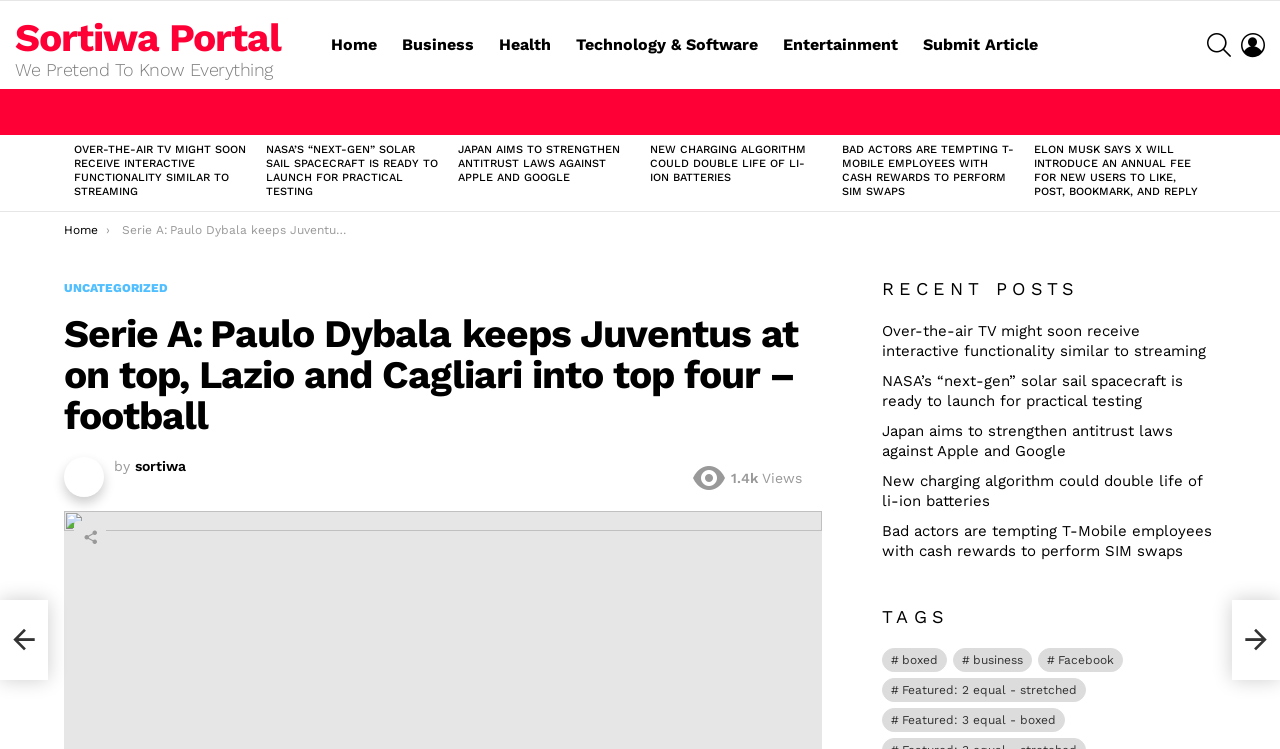What is the purpose of the button with the '' icon?
Can you provide an in-depth and detailed response to the question?

I examined the button with the '' icon and determined that its purpose is to share the article, as indicated by the 'Share' label next to the icon.